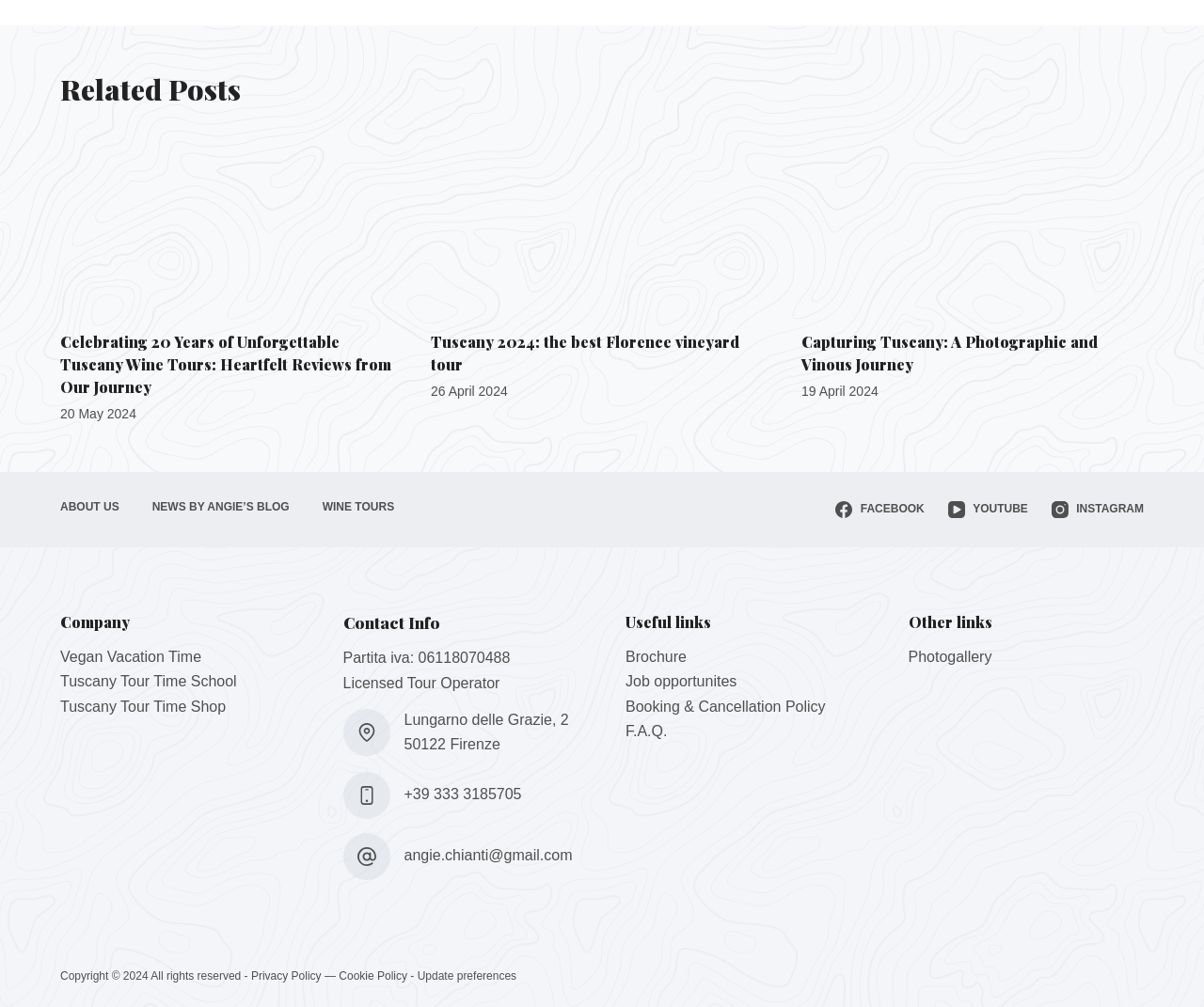Provide your answer in a single word or phrase: 
What social media platforms are linked on the webpage?

Facebook, YouTube, Instagram